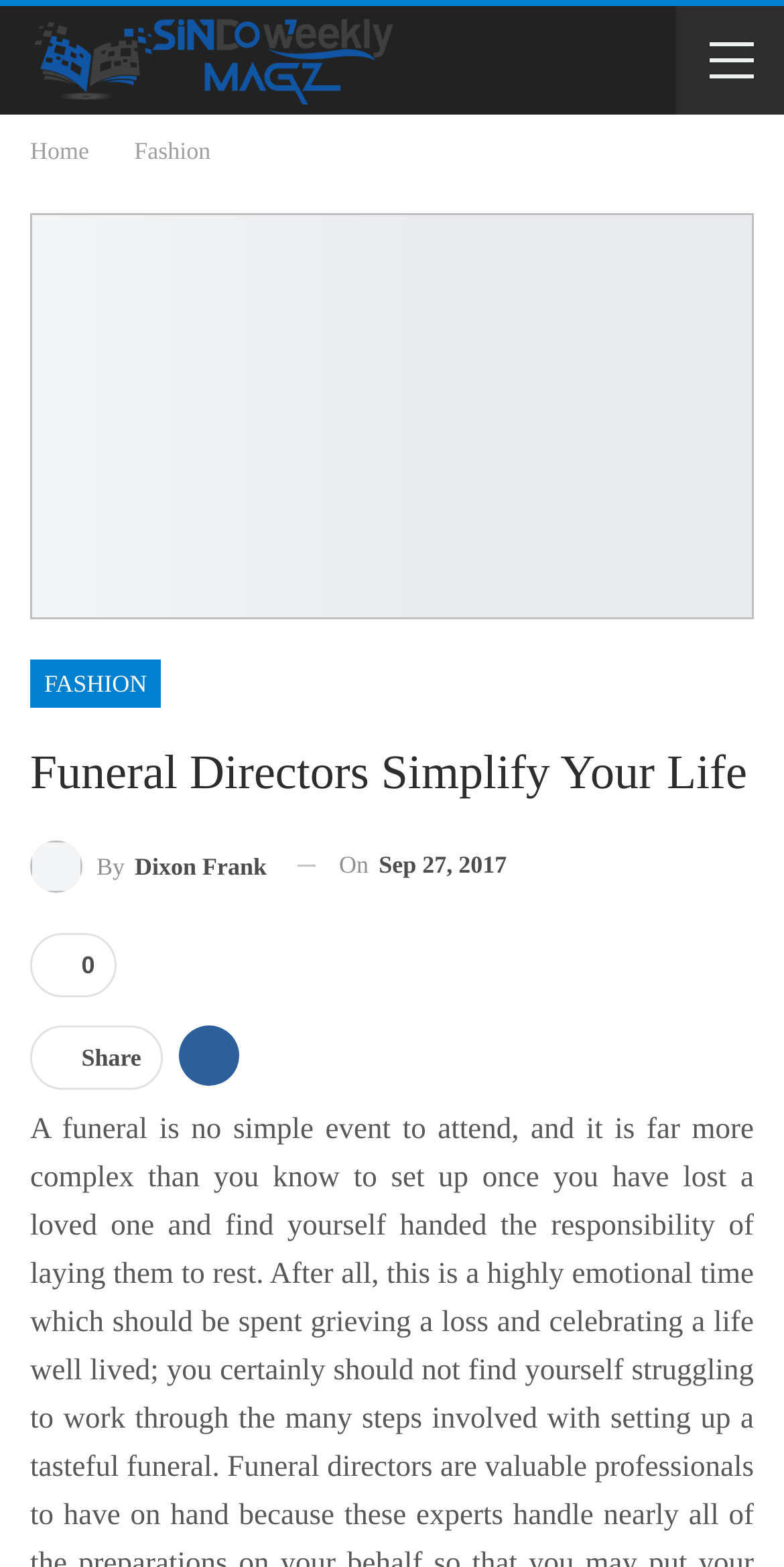How many links are there in the navigation section?
Use the information from the image to give a detailed answer to the question.

The navigation section has two links, 'Home' and 'Fashion', which can be determined by looking at the bounding box coordinates and the OCR text of the elements.